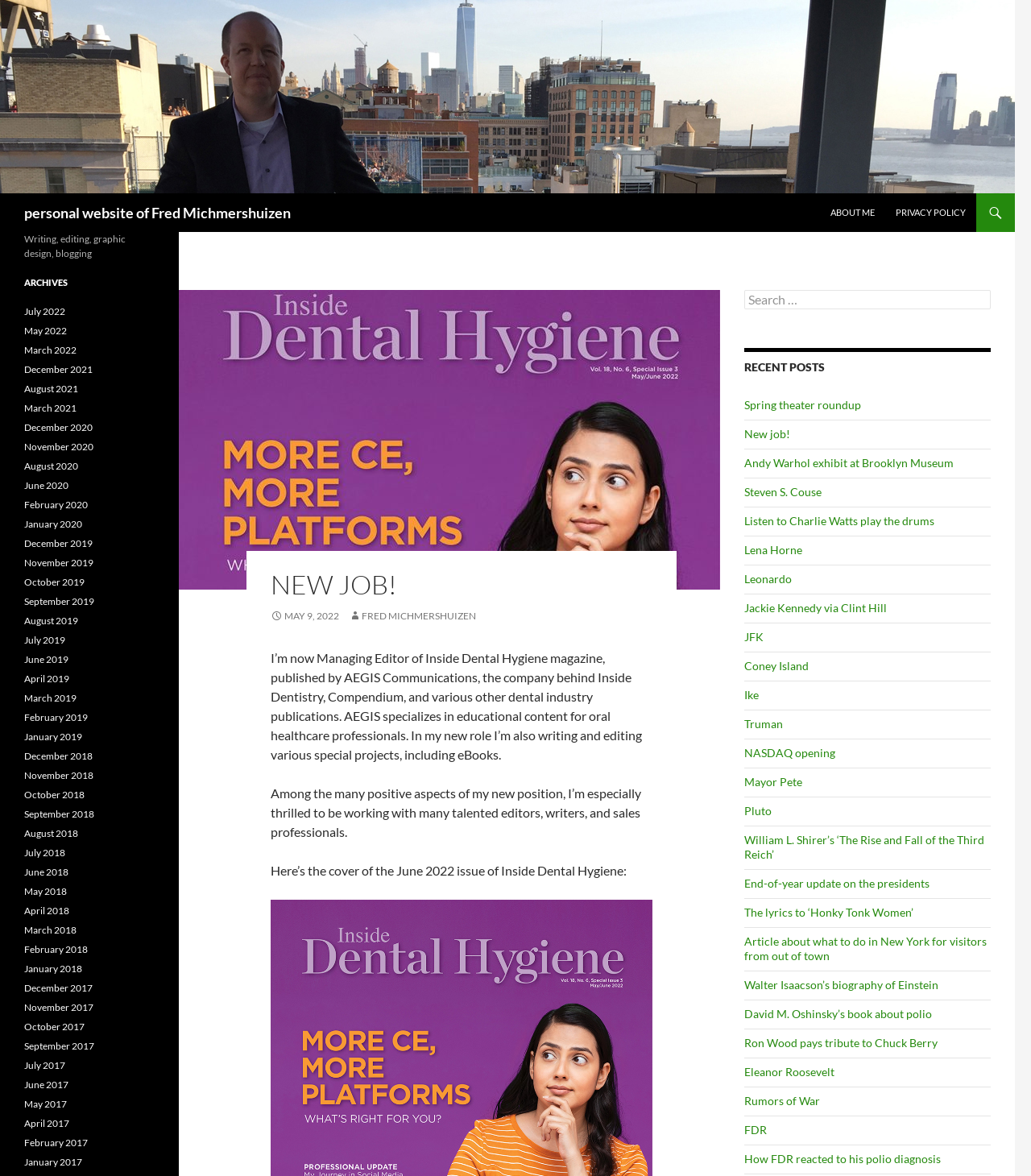Provide an in-depth caption for the elements present on the webpage.

This webpage is the personal website of Fred Michmershuizen, with a focus on his writing, editing, graphic design, and blogging activities. At the top of the page, there is a heading with the website's title, accompanied by a link and an image. Below this, there are several links, including "Search", "SKIP TO CONTENT", "ABOUT ME", and "PRIVACY POLICY".

The main content of the page is divided into two sections. On the left side, there is a section with a heading "NEW JOB!" and a subheading "MAY 9, 2022". This section contains a brief text about Fred's new job as Managing Editor of Inside Dental Hygiene magazine, along with a link to the magazine's cover. Below this, there are several paragraphs of text discussing Fred's new role and his excitement about working with talented editors, writers, and sales professionals.

On the right side of the page, there is a section with a heading "RECENT POSTS", which lists 23 links to various articles and blog posts, including topics such as spring theater, Andy Warhol, and Eleanor Roosevelt. Below this, there is a section with a heading "ARCHIVES", which lists links to monthly archives of blog posts dating back to 2018.

At the bottom of the page, there is a search box with a label "Search for:", allowing users to search for specific content on the website. Overall, the webpage has a clean and organized layout, with clear headings and concise text, making it easy to navigate and find specific information.